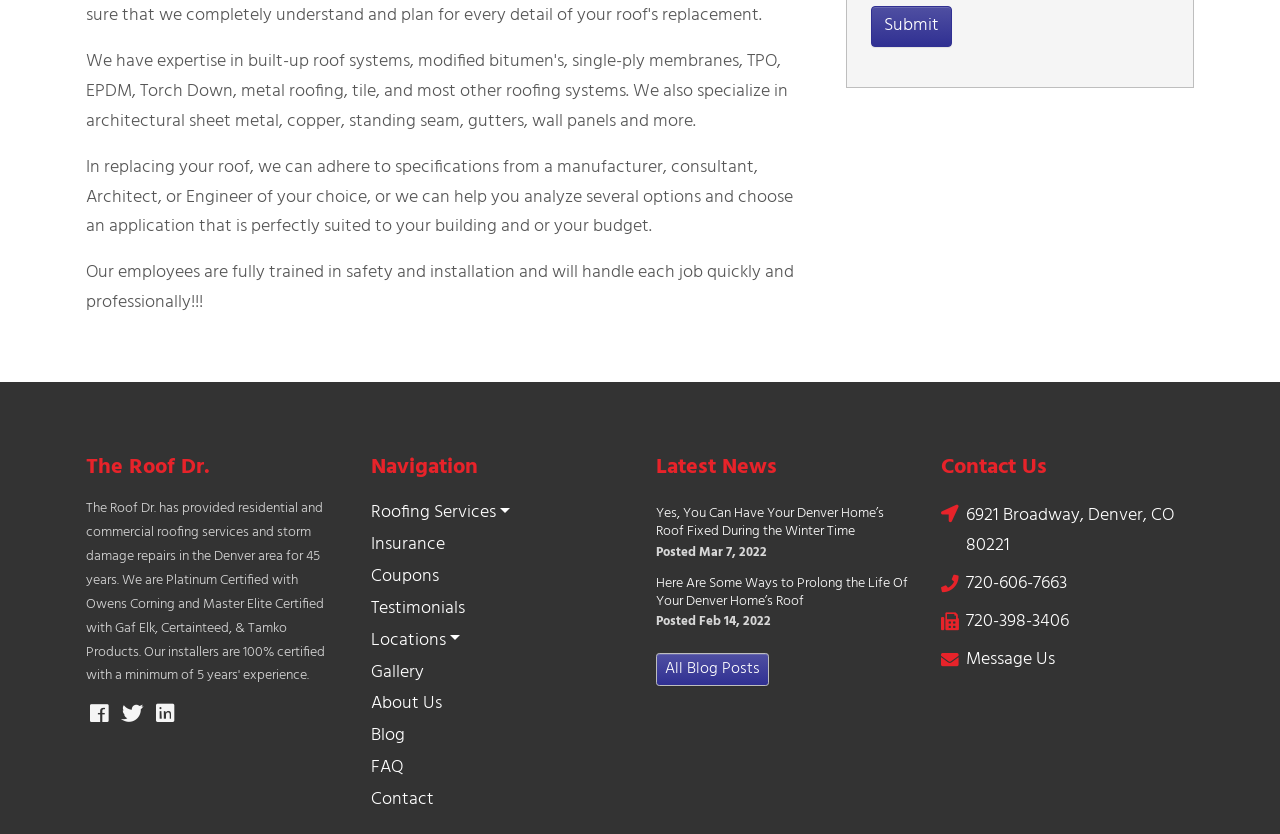What is the company's name?
With the help of the image, please provide a detailed response to the question.

The company's name is mentioned in the heading element with the text 'The Roof Dr.' which is located at the top of the webpage.